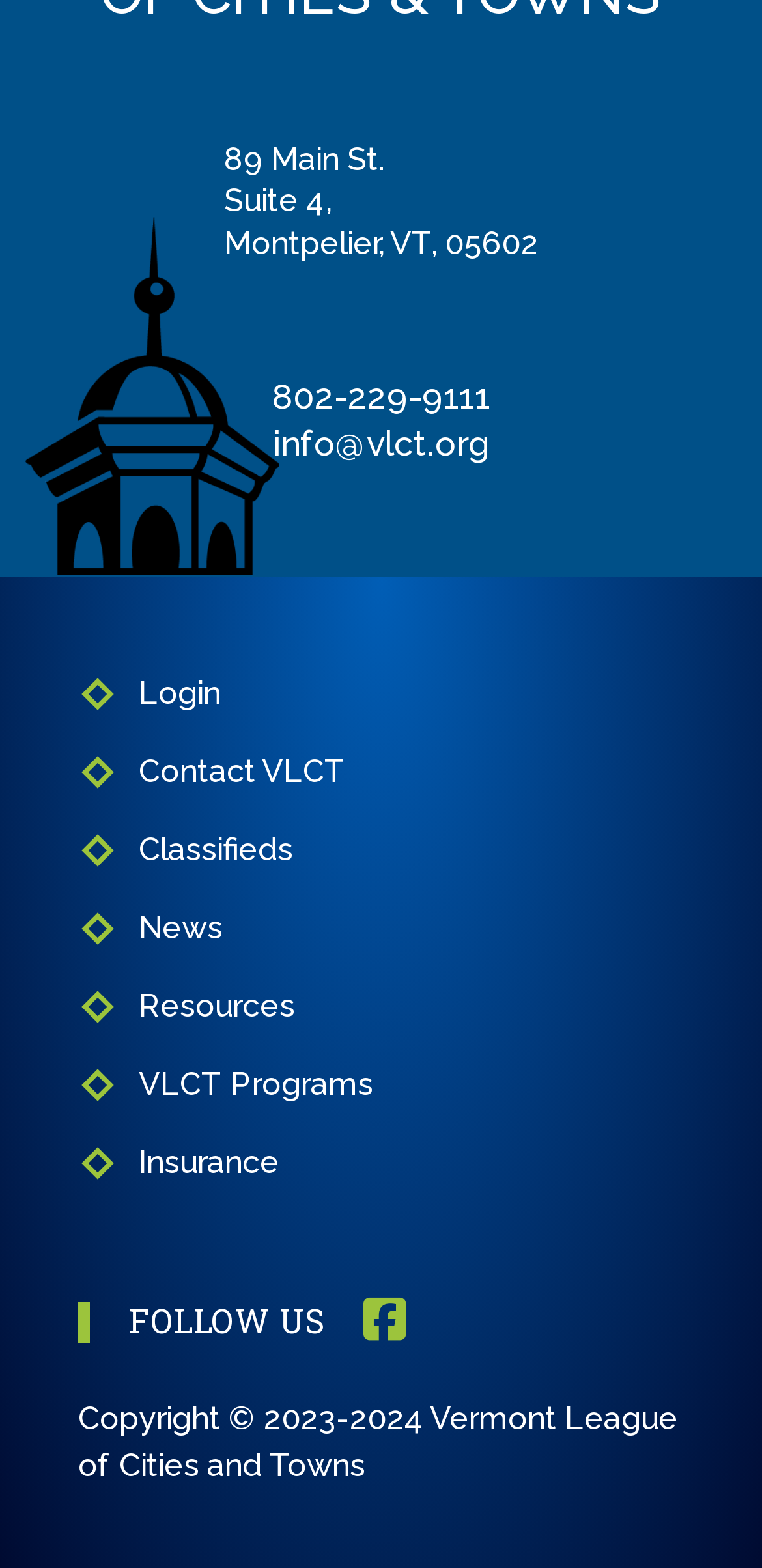Using the given element description, provide the bounding box coordinates (top-left x, top-left y, bottom-right x, bottom-right y) for the corresponding UI element in the screenshot: VLCT Programs

[0.141, 0.667, 0.897, 0.717]